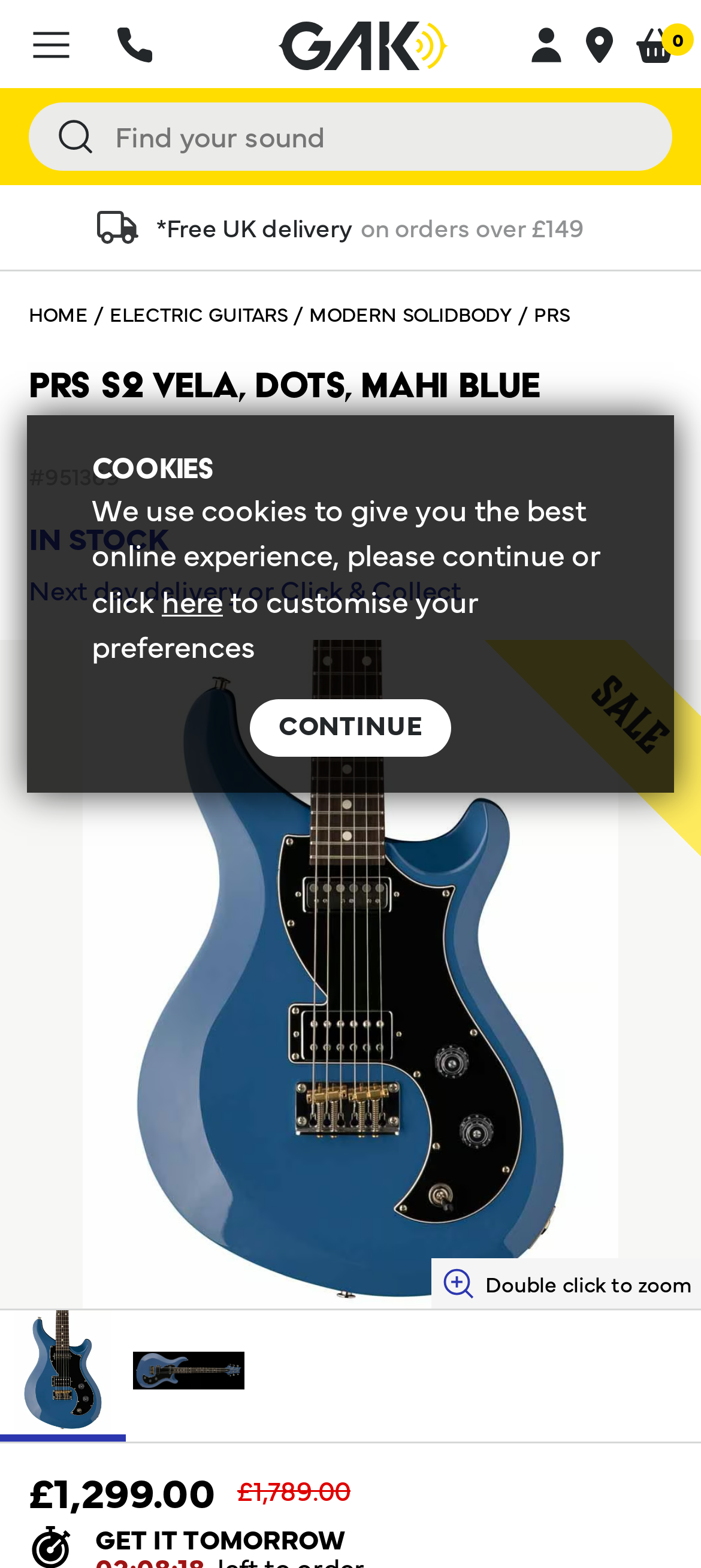What is the delivery option for this product?
From the details in the image, provide a complete and detailed answer to the question.

I found the delivery option for this product by looking at the text on the webpage, specifically the part that says 'Next day delivery or Click & Collect' which is located below the product price.